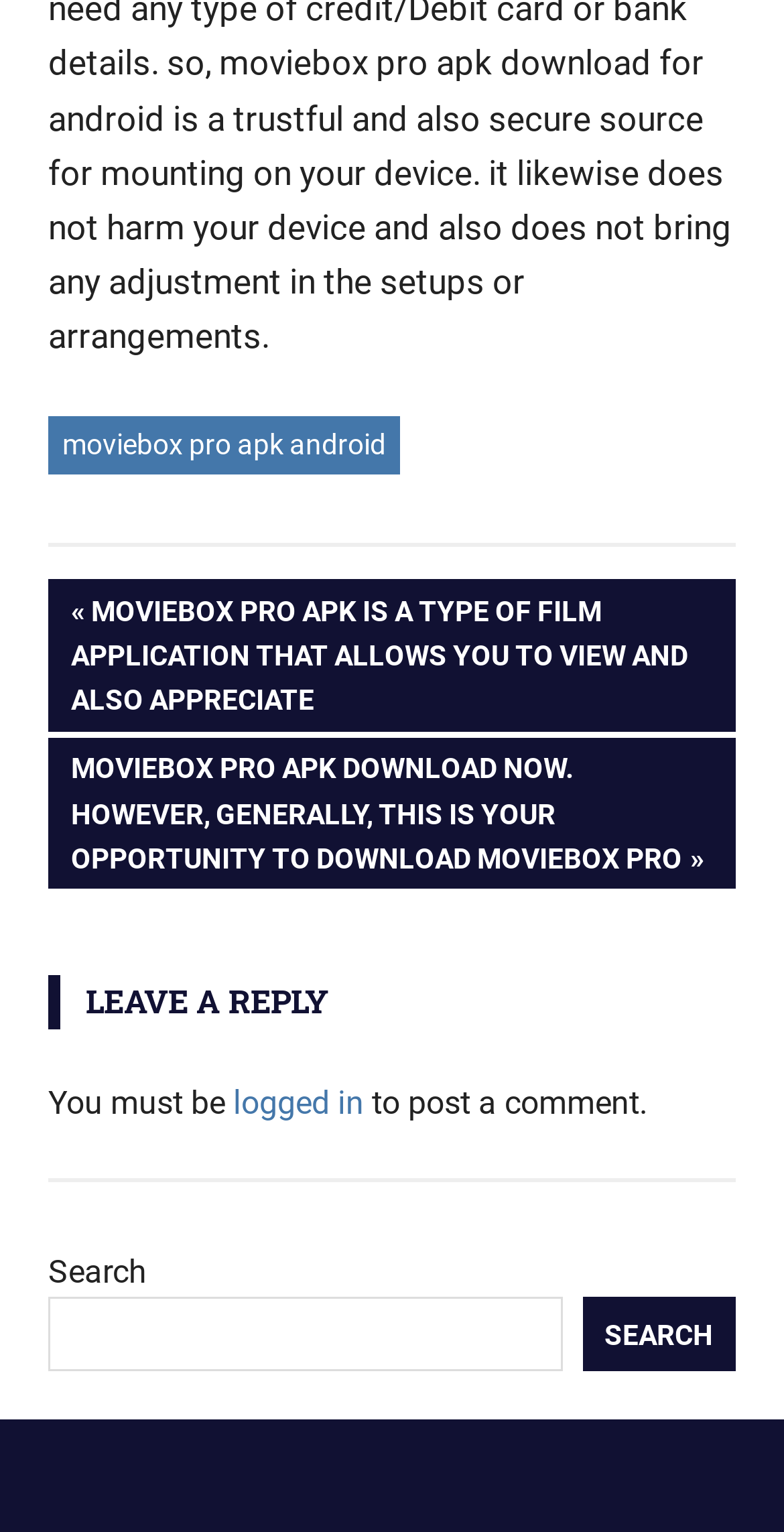Give a short answer using one word or phrase for the question:
What is required to post a comment?

To be logged in